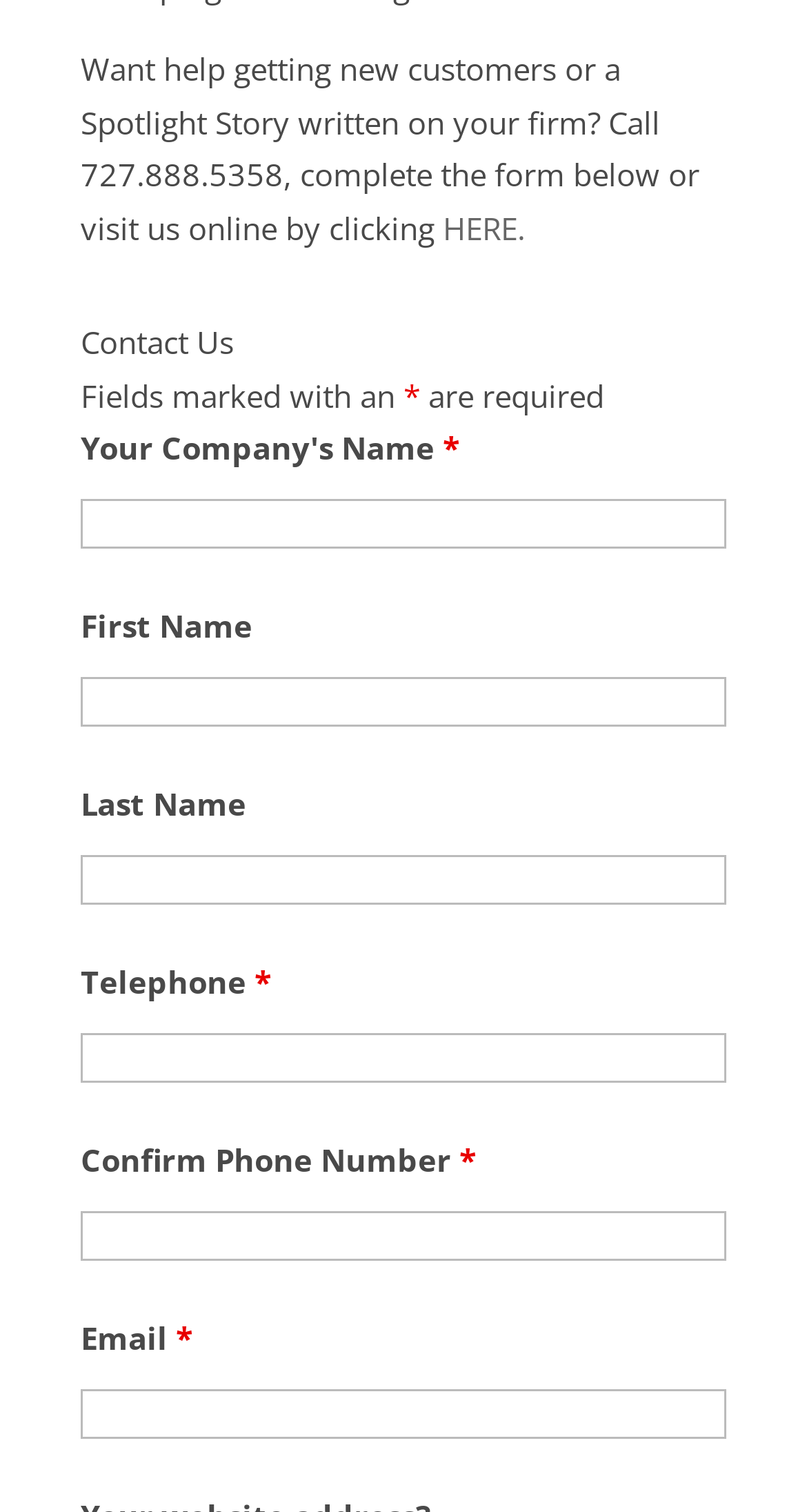What is required to fill in the form?
Answer the question in a detailed and comprehensive manner.

The required fields are marked with an asterisk (*) symbol. The static text 'Fields marked with an * are required' is present below the phone number. The required fields are 'Your Company's Name', 'Telephone', 'Confirm Phone Number', and 'Email'.